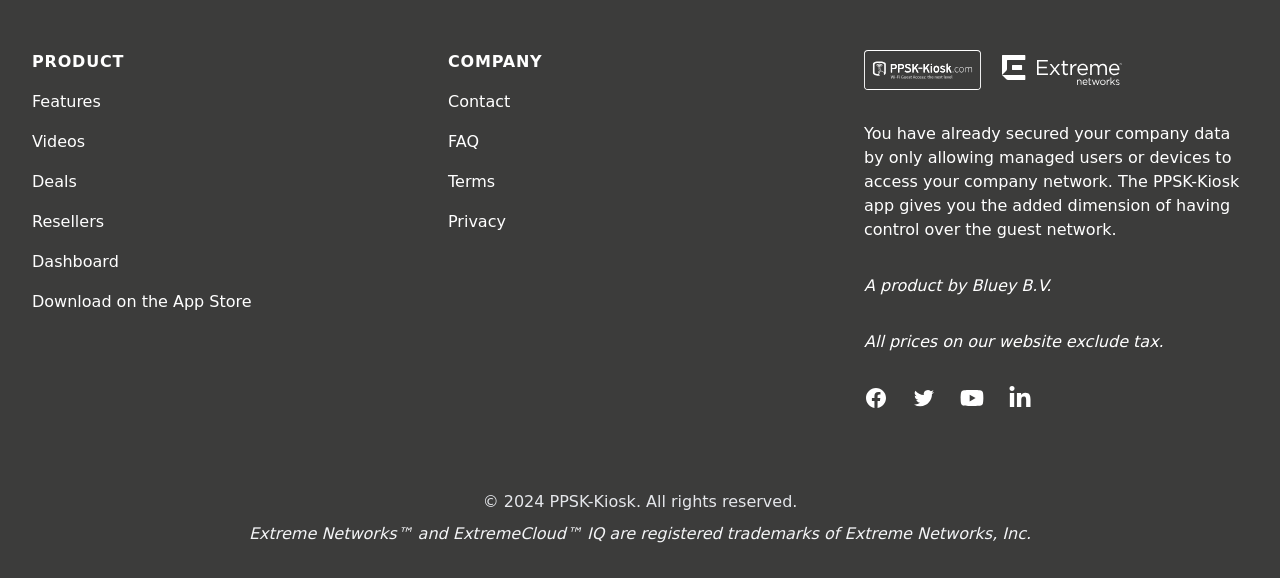Please specify the bounding box coordinates of the element that should be clicked to execute the given instruction: 'Download on the App Store'. Ensure the coordinates are four float numbers between 0 and 1, expressed as [left, top, right, bottom].

[0.025, 0.505, 0.197, 0.538]